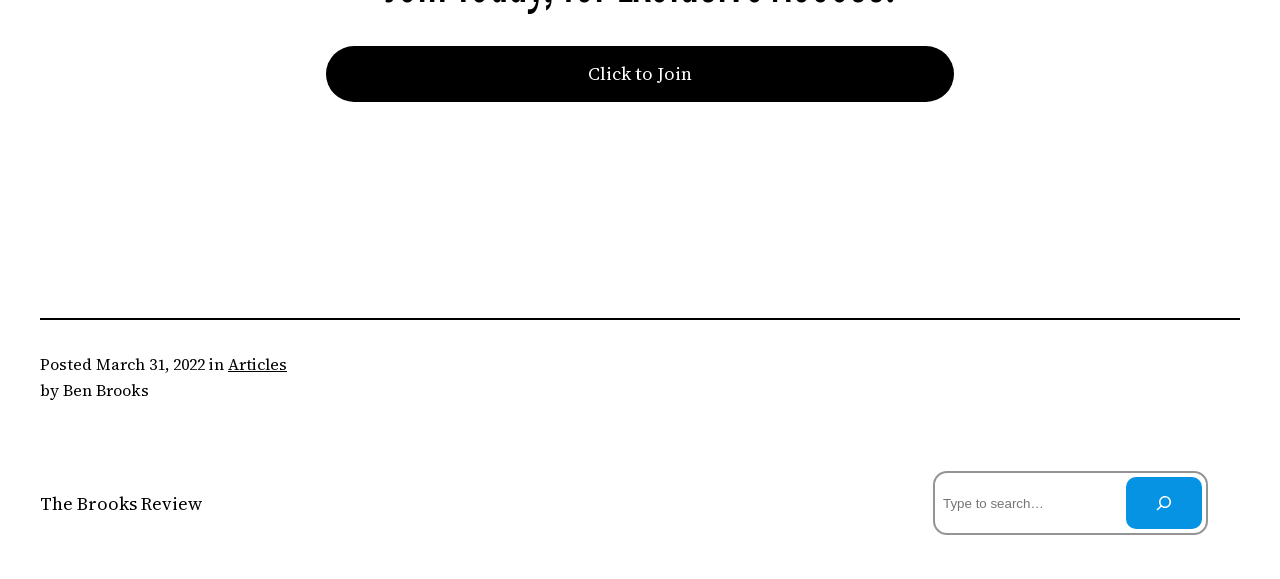Identify the bounding box for the UI element specified in this description: "name="s" placeholder="Type to search…"". The coordinates must be four float numbers between 0 and 1, formatted as [left, top, right, bottom].

[0.734, 0.824, 0.872, 0.914]